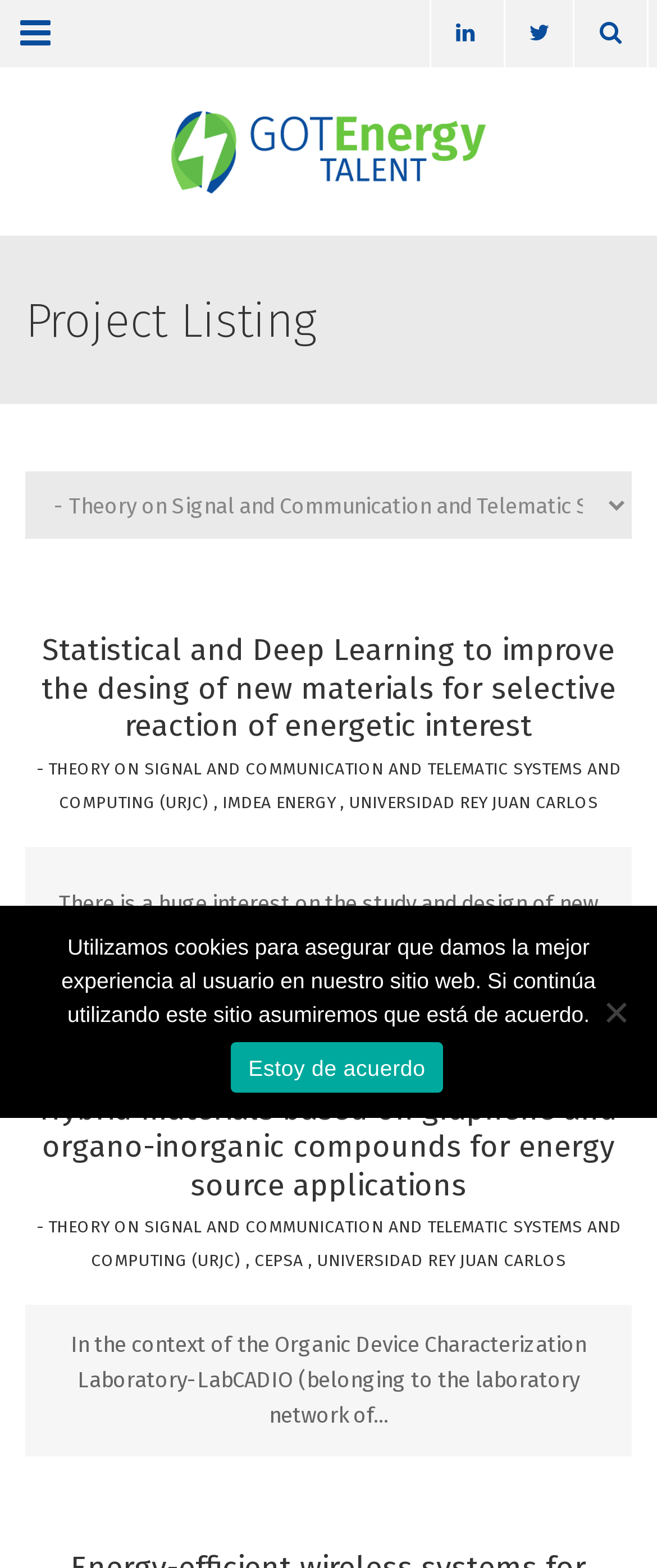What is the title of the project listing?
Please look at the screenshot and answer in one word or a short phrase.

Project Listing